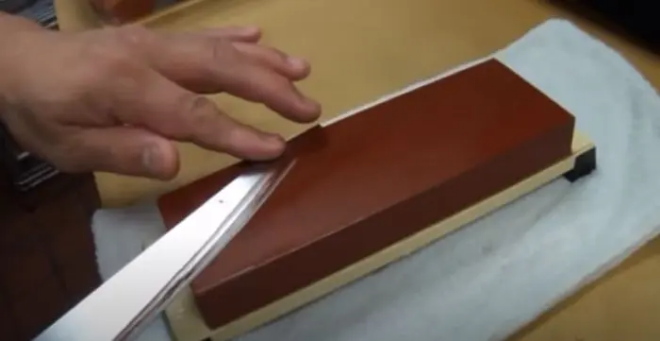Describe every aspect of the image in detail.

The image depicts the process of sharpening a kitchen knife using a whetstone. A hand is steadying the blade with fingers positioned near the edge, demonstrating the technique of honing the knife's sharpness against the whetstone. The whetstone itself is rectangular and is shown with a rich brown surface, resting on a wooden base. A light-colored cloth under the whetstone provides a clean surface for the sharpening activity, emphasizing the care taken in this kitchen task. This instructional moment highlights the importance of using the right grit whetstone for effective knife maintenance, as indicated by the surrounding content discussing whetstone options.